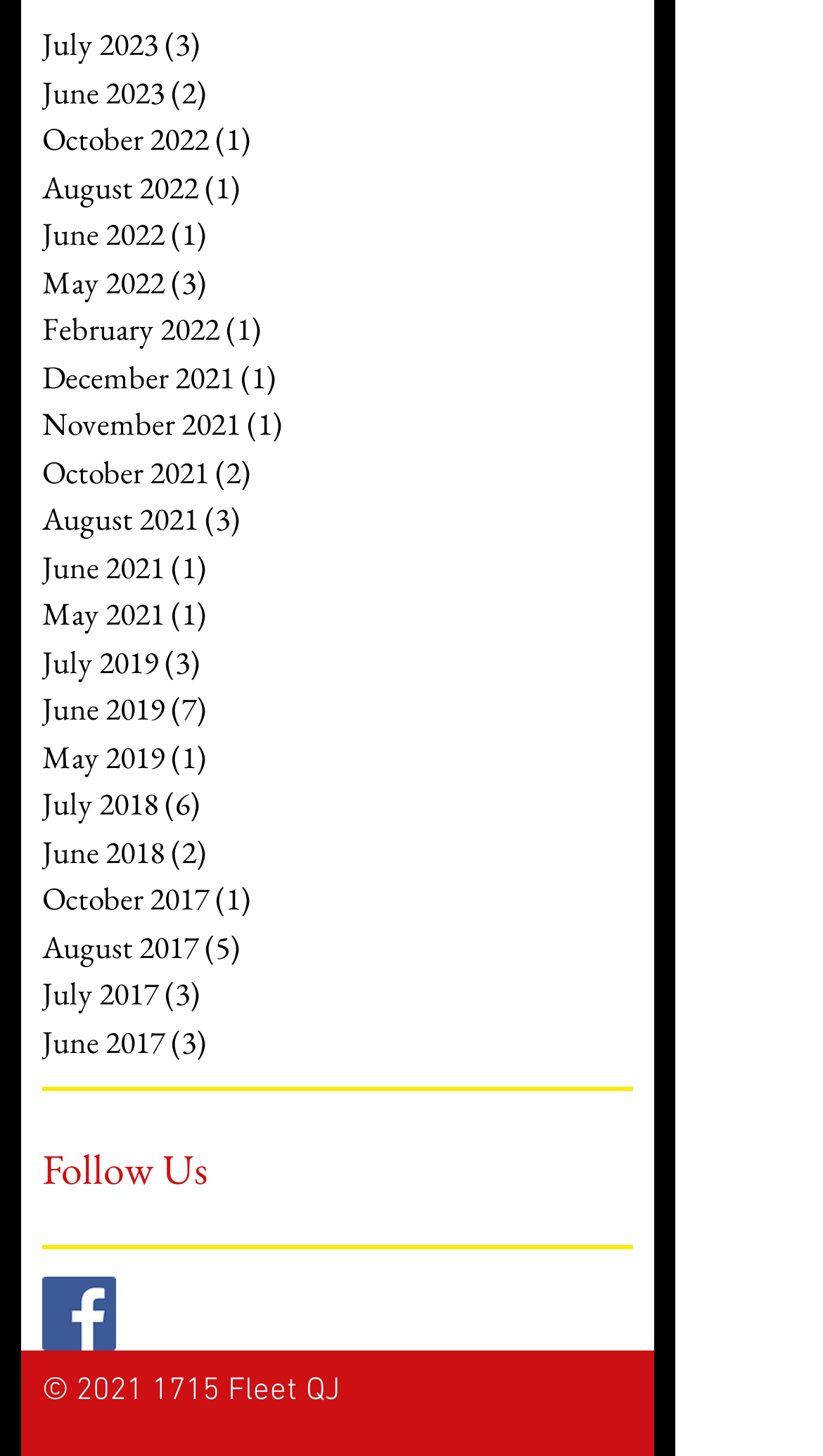What is the social media platform represented by the icon?
Answer the question with a single word or phrase by looking at the picture.

Facebook